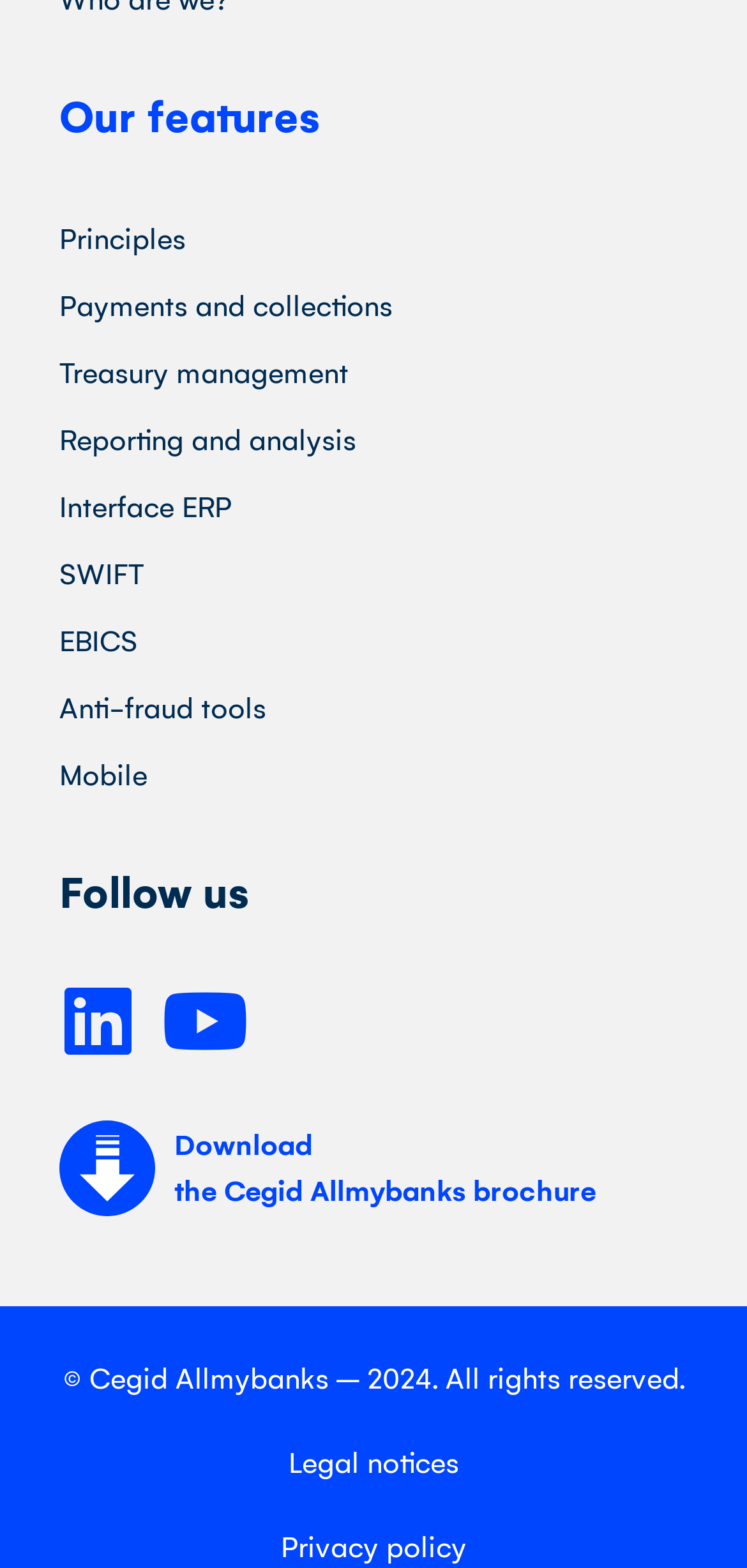Select the bounding box coordinates of the element I need to click to carry out the following instruction: "Follow us on Linkedin".

[0.079, 0.627, 0.182, 0.676]